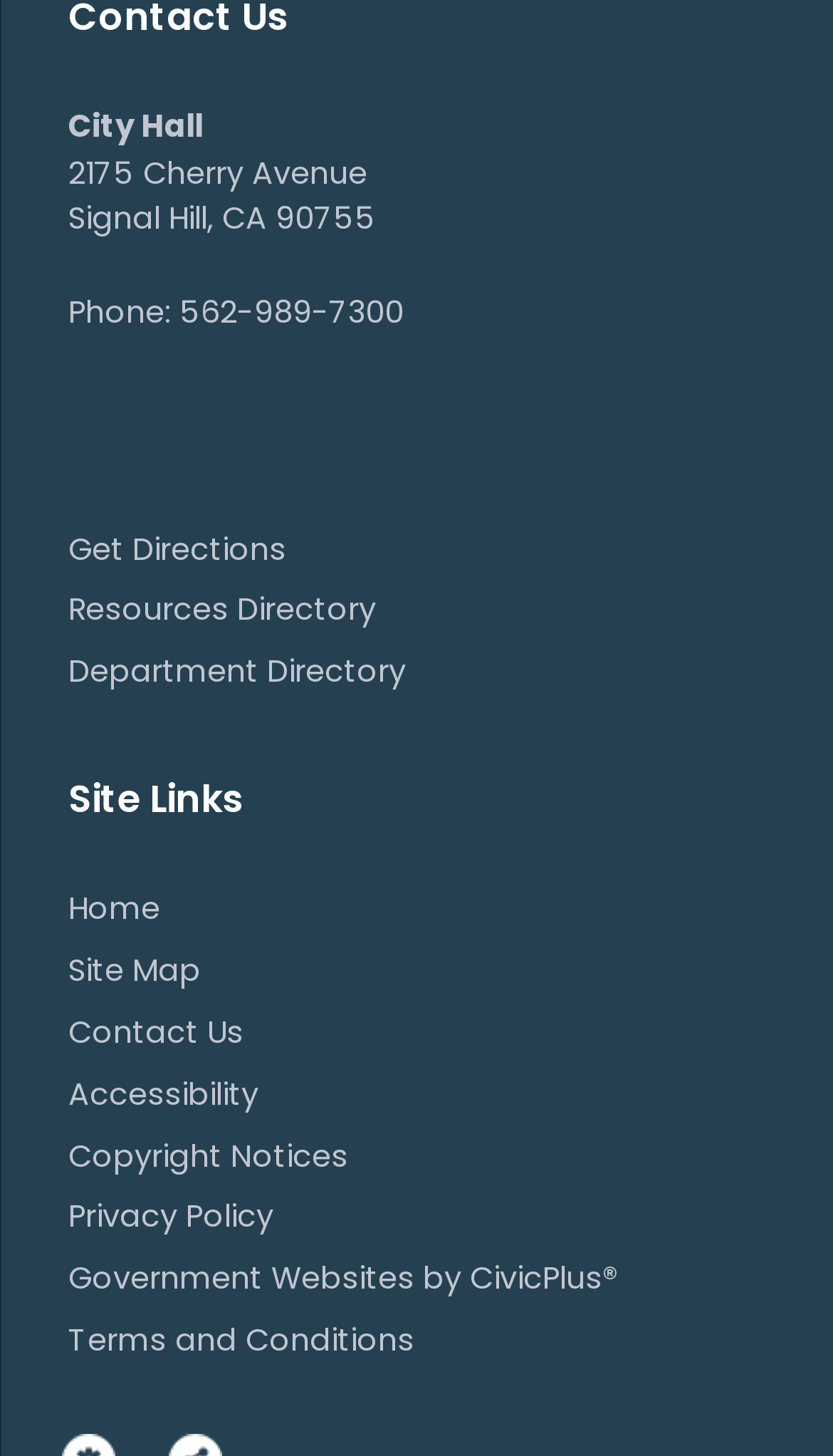Please identify the bounding box coordinates of the clickable area that will allow you to execute the instruction: "View site map".

[0.082, 0.652, 0.241, 0.681]